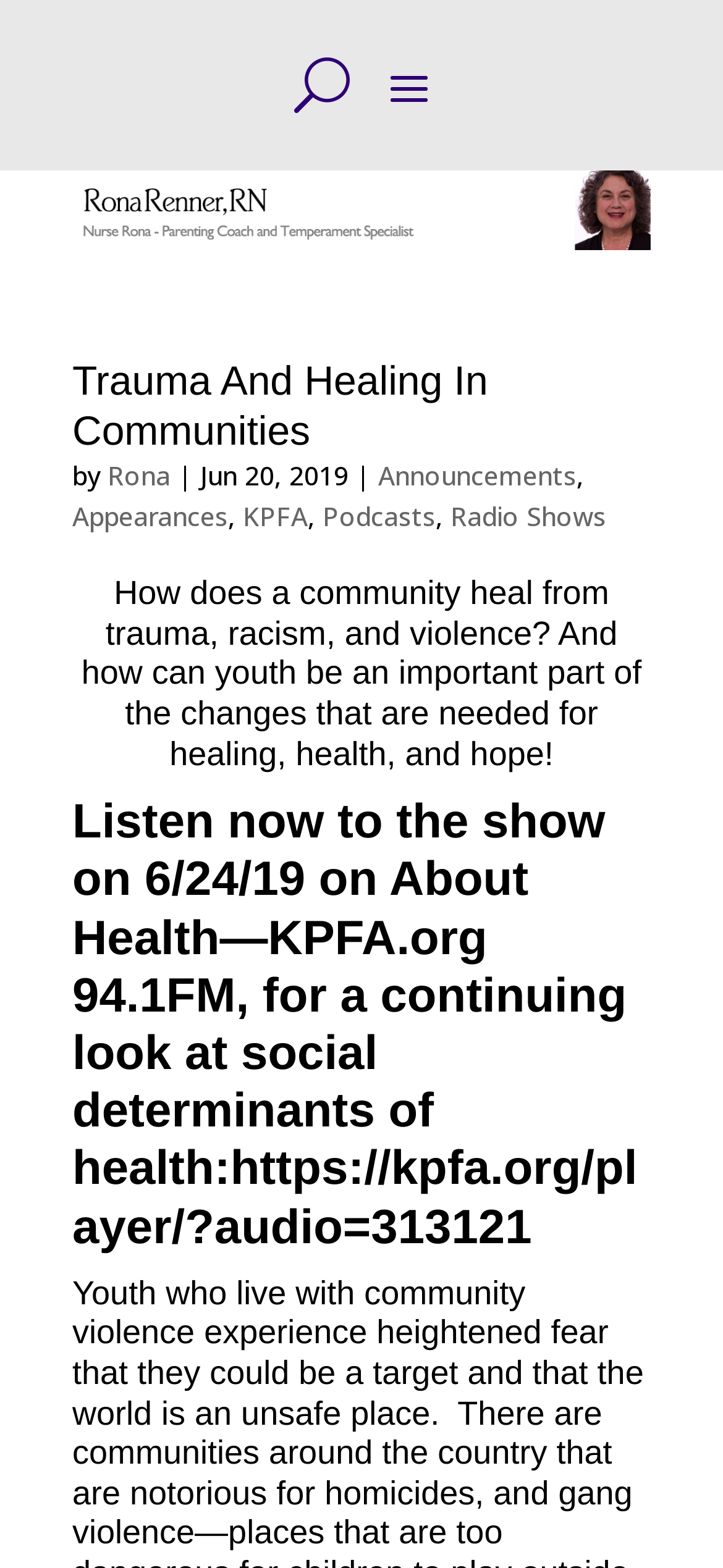Give a succinct answer to this question in a single word or phrase: 
What is the date of the article?

Jun 20, 2019